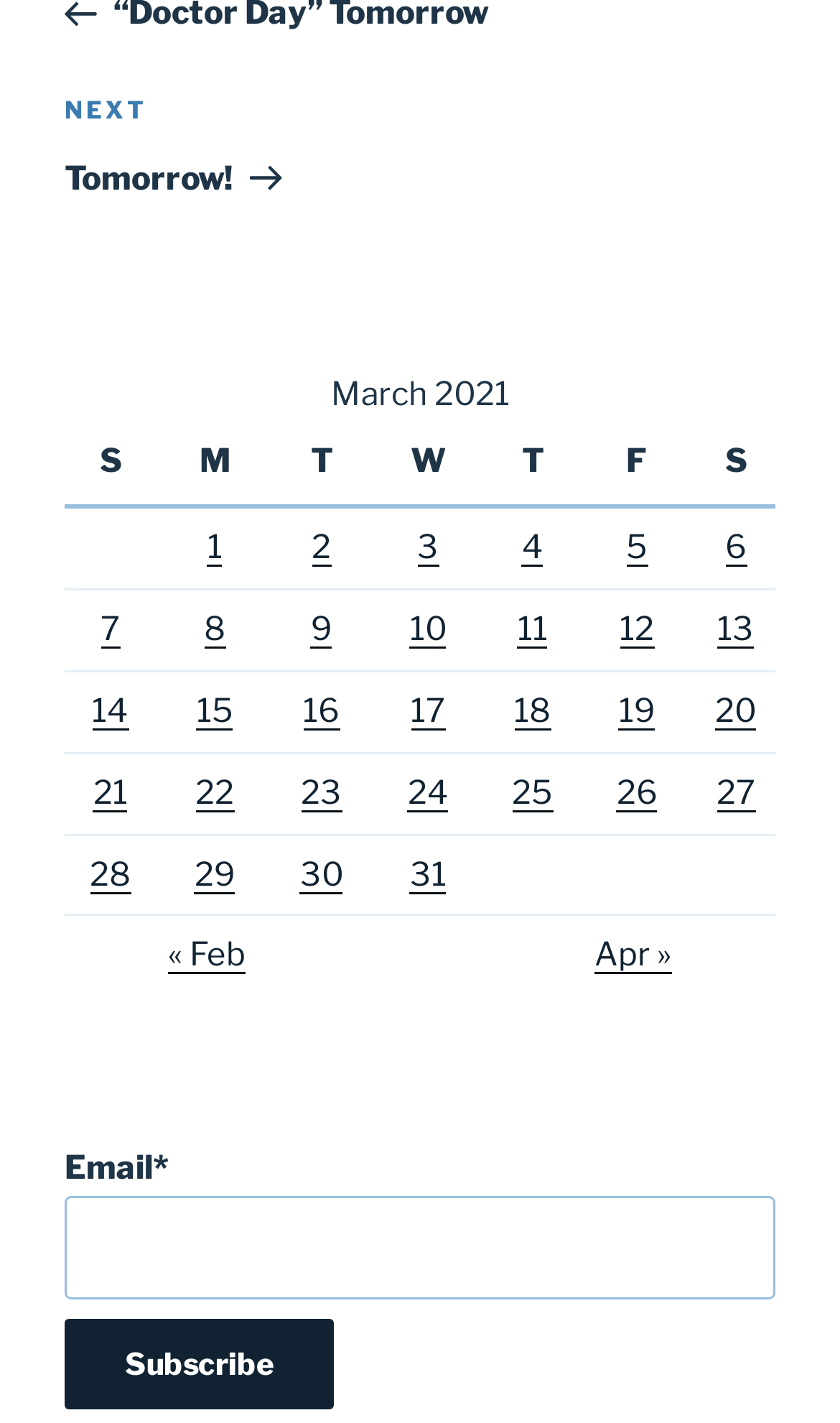Find the bounding box coordinates for the HTML element described in this sentence: "parent_node: Email* name="esfpx_email"". Provide the coordinates as four float numbers between 0 and 1, in the format [left, top, right, bottom].

[0.077, 0.84, 0.923, 0.913]